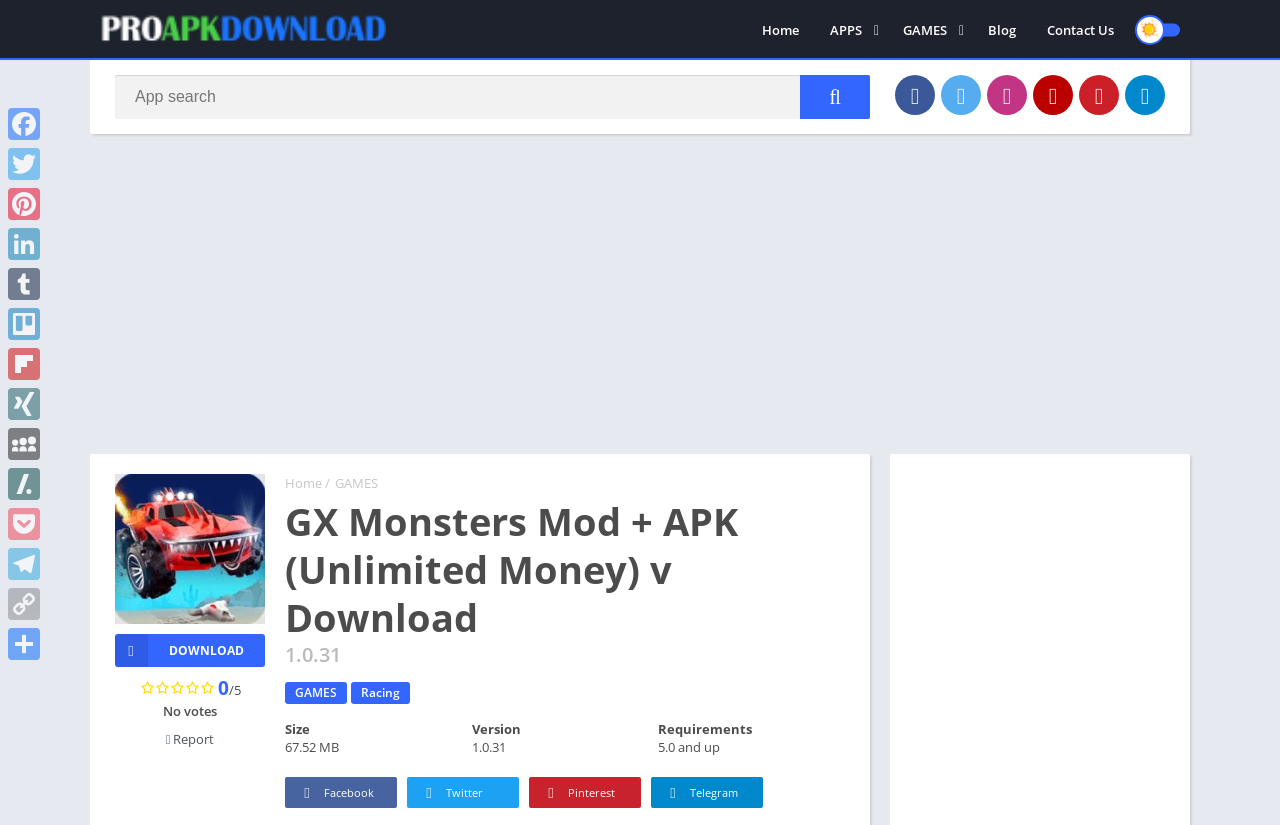What is the version of the app?
Refer to the image and give a detailed answer to the question.

I determined the version of the app by looking at the static text '1.0.31' located at [0.368, 0.895, 0.395, 0.916] which is under the 'Version' label.